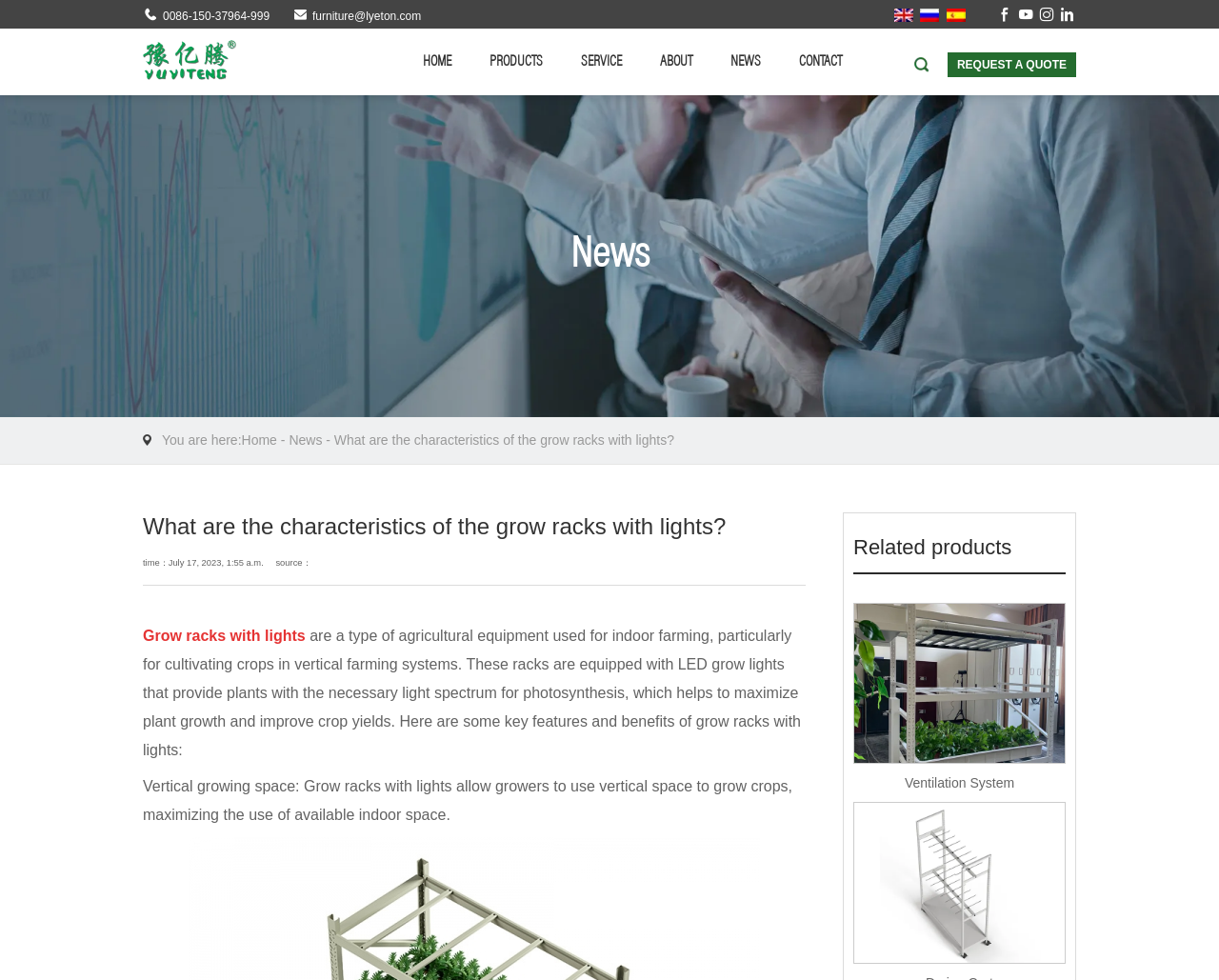Identify the bounding box coordinates for the UI element mentioned here: "Grow racks with lights". Provide the coordinates as four float values between 0 and 1, i.e., [left, top, right, bottom].

[0.117, 0.64, 0.251, 0.657]